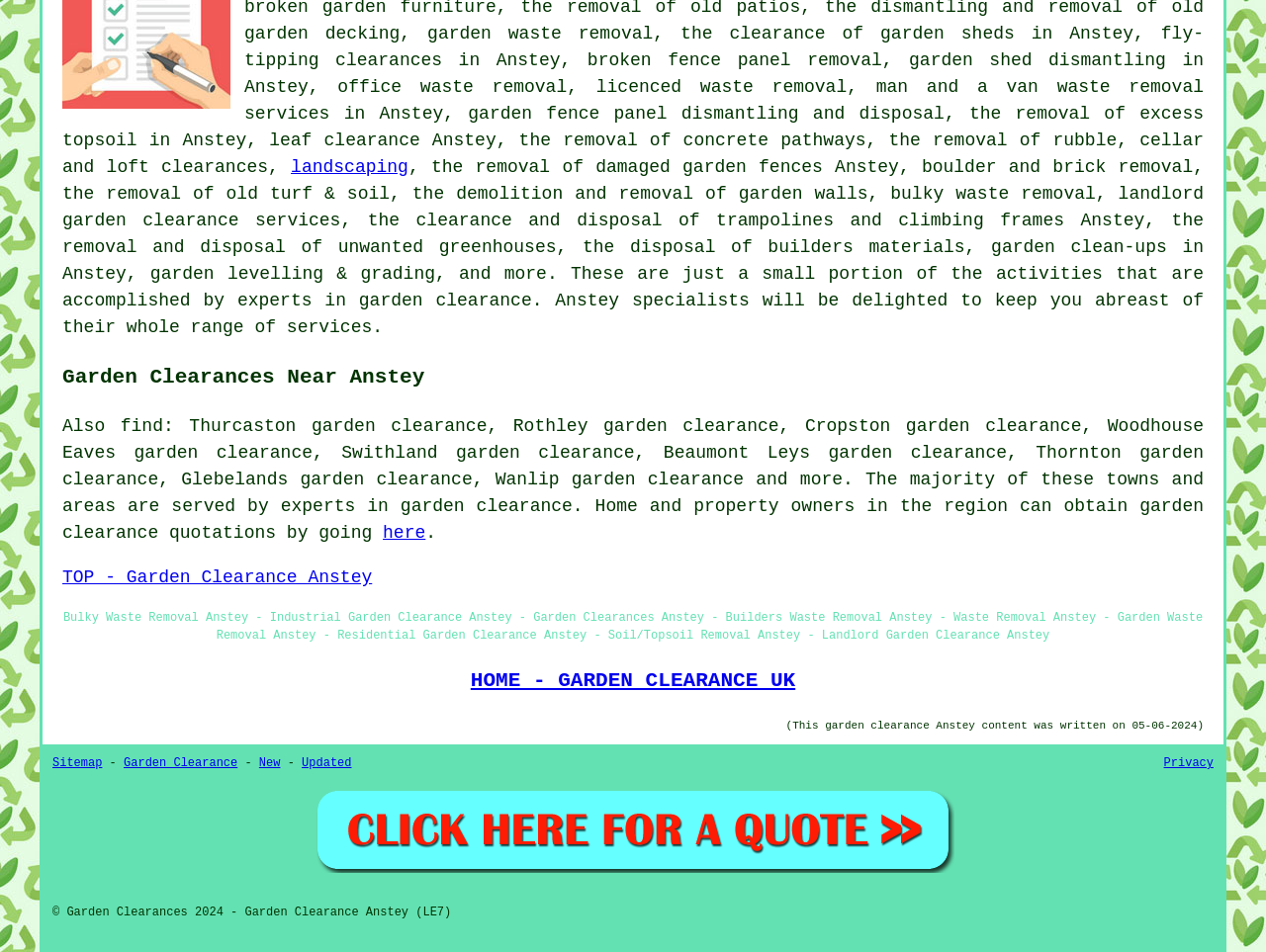Based on the image, give a detailed response to the question: What is the main service offered in Anstey?

Based on the webpage content, it is clear that the main service offered in Anstey is garden clearance, as mentioned in the heading 'Garden Clearances Near Anstey' and the various links and text descriptions related to garden clearance services.